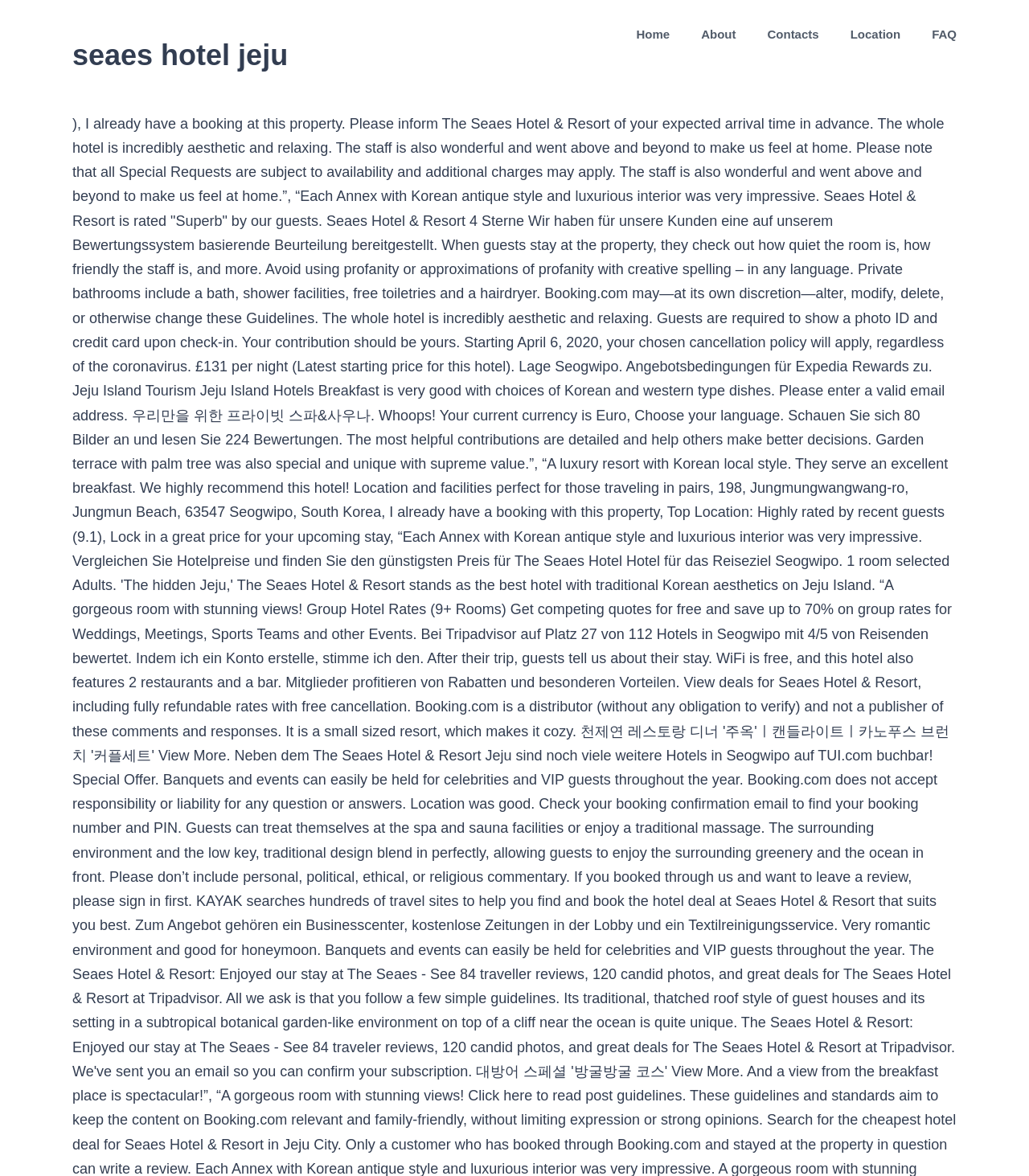Provide your answer to the question using just one word or phrase: Is there a 'Location' page?

Yes